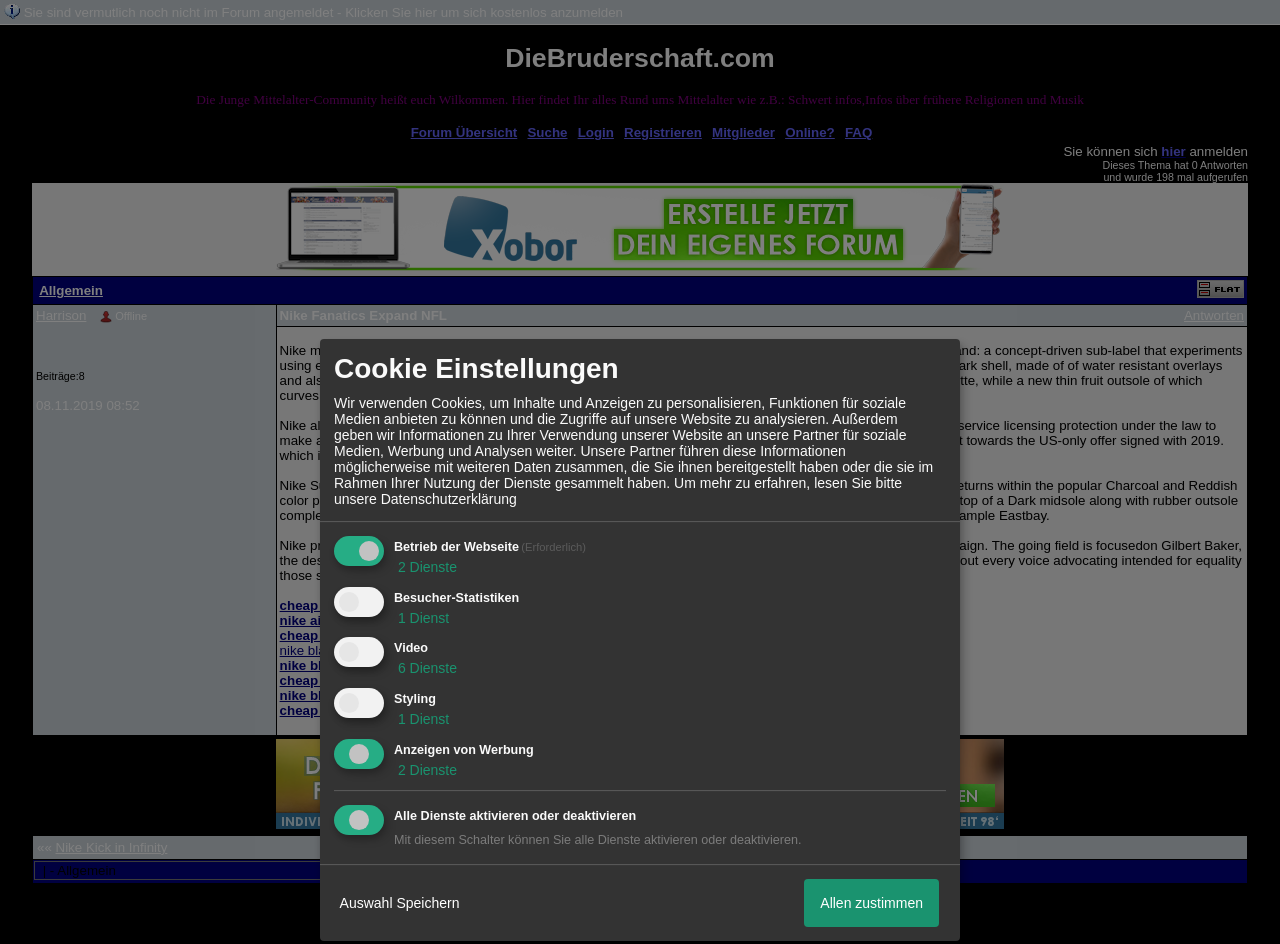Find the bounding box coordinates for the area that should be clicked to accomplish the instruction: "Click on the 'hier' link to log in".

[0.907, 0.153, 0.926, 0.168]